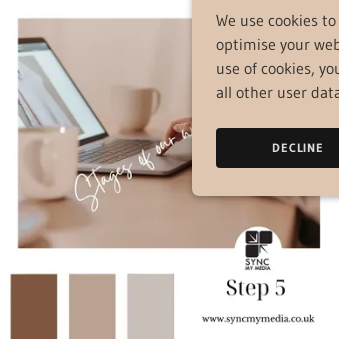Give a meticulous account of what the image depicts.

This image illustrates "Step 5" in a web design process, emphasizing the final stages of development. The visual showcases a workspace with a laptop and coffee cups, signifying a relaxed yet productive environment. Accompanying color swatches at the bottom highlight the brand's color palette, featuring muted tones that convey professionalism.

The text "Stages of our process" is elegantly integrated, capturing the essence of the project stages. Positioned prominently on the image is the label "Step 5," which signals that this is part of a structured methodology to deliver tailored web design solutions by Sync My Media. Overall, the image encapsulates a blend of creativity and thorough execution in the finalization of a website project.